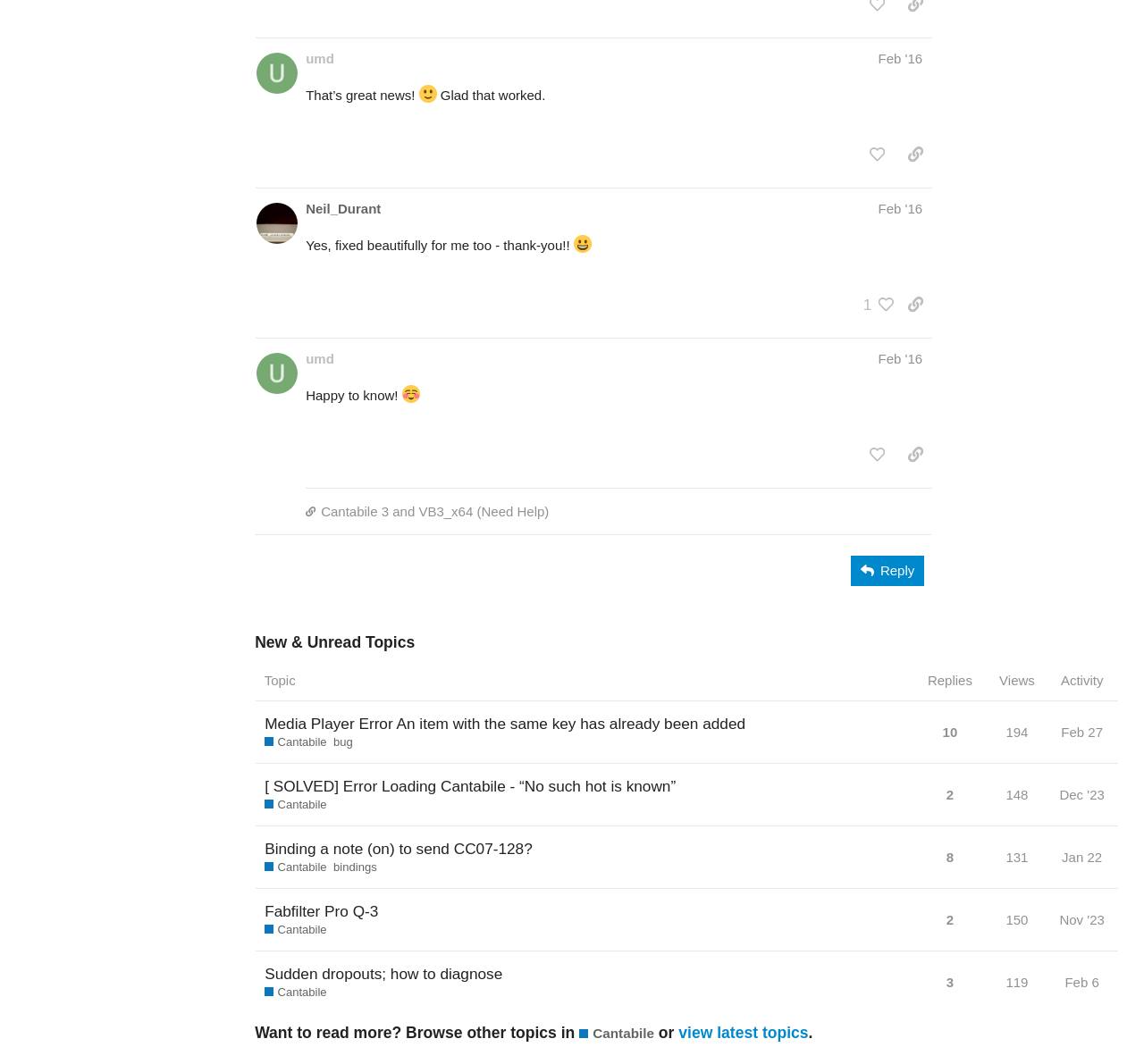Locate the bounding box coordinates of the element's region that should be clicked to carry out the following instruction: "view topic". The coordinates need to be four float numbers between 0 and 1, i.e., [left, top, right, bottom].

[0.223, 0.669, 0.801, 0.717]